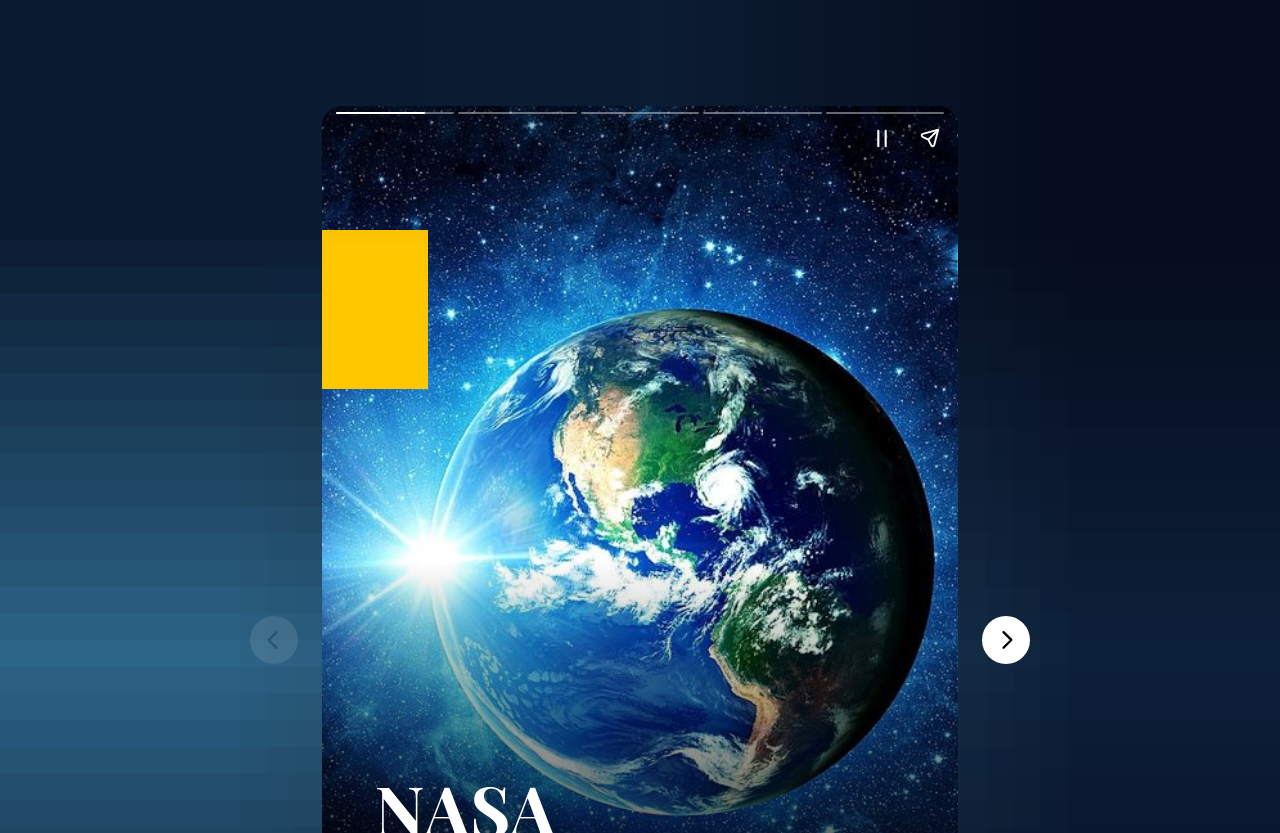Determine the bounding box for the HTML element described here: "aria-label="Share story"". The coordinates should be given as [left, top, right, bottom] with each number being a float between 0 and 1.

[0.708, 0.136, 0.745, 0.194]